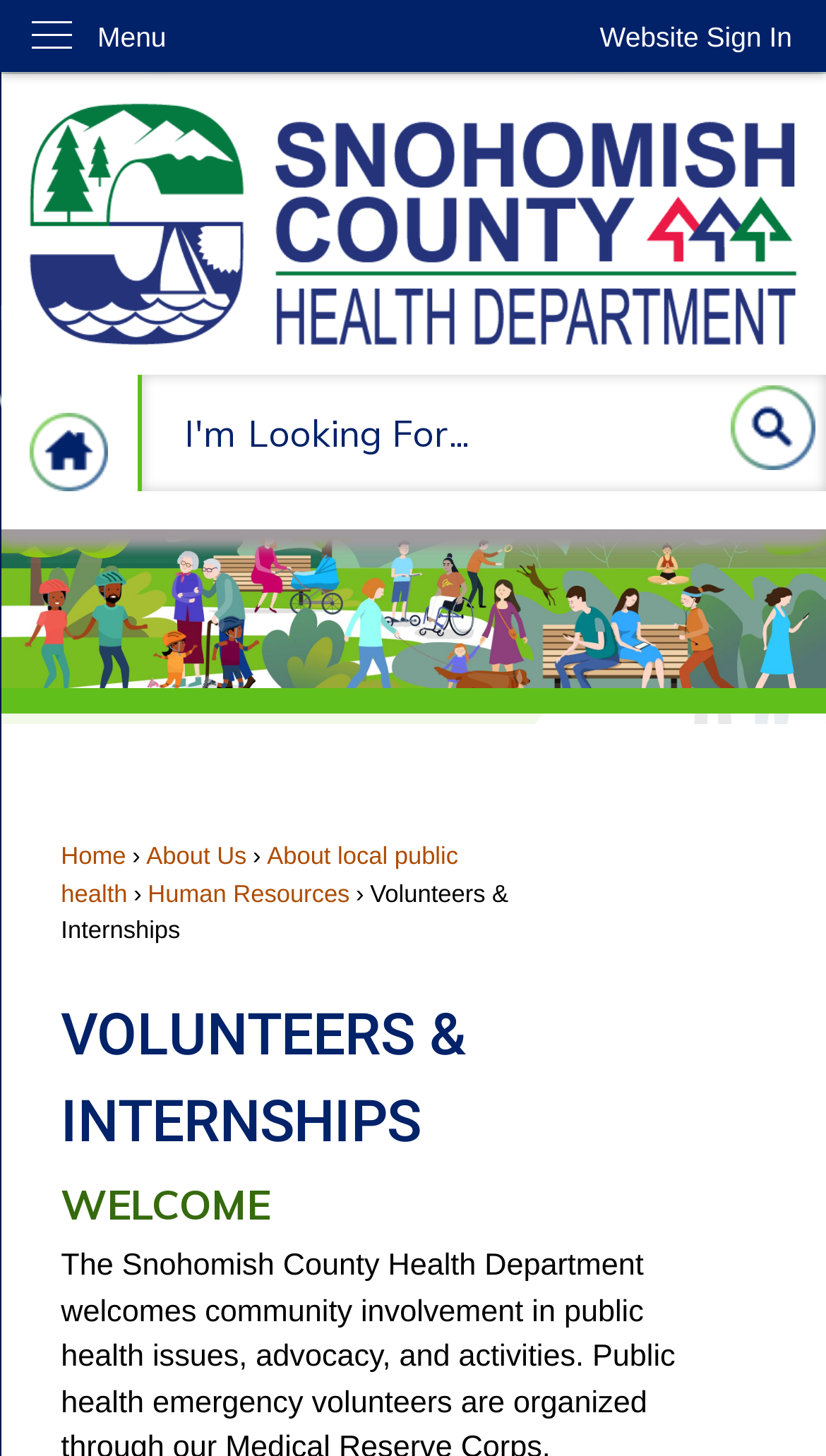Identify the bounding box coordinates of the specific part of the webpage to click to complete this instruction: "Go to the homepage".

[0.037, 0.072, 0.963, 0.237]